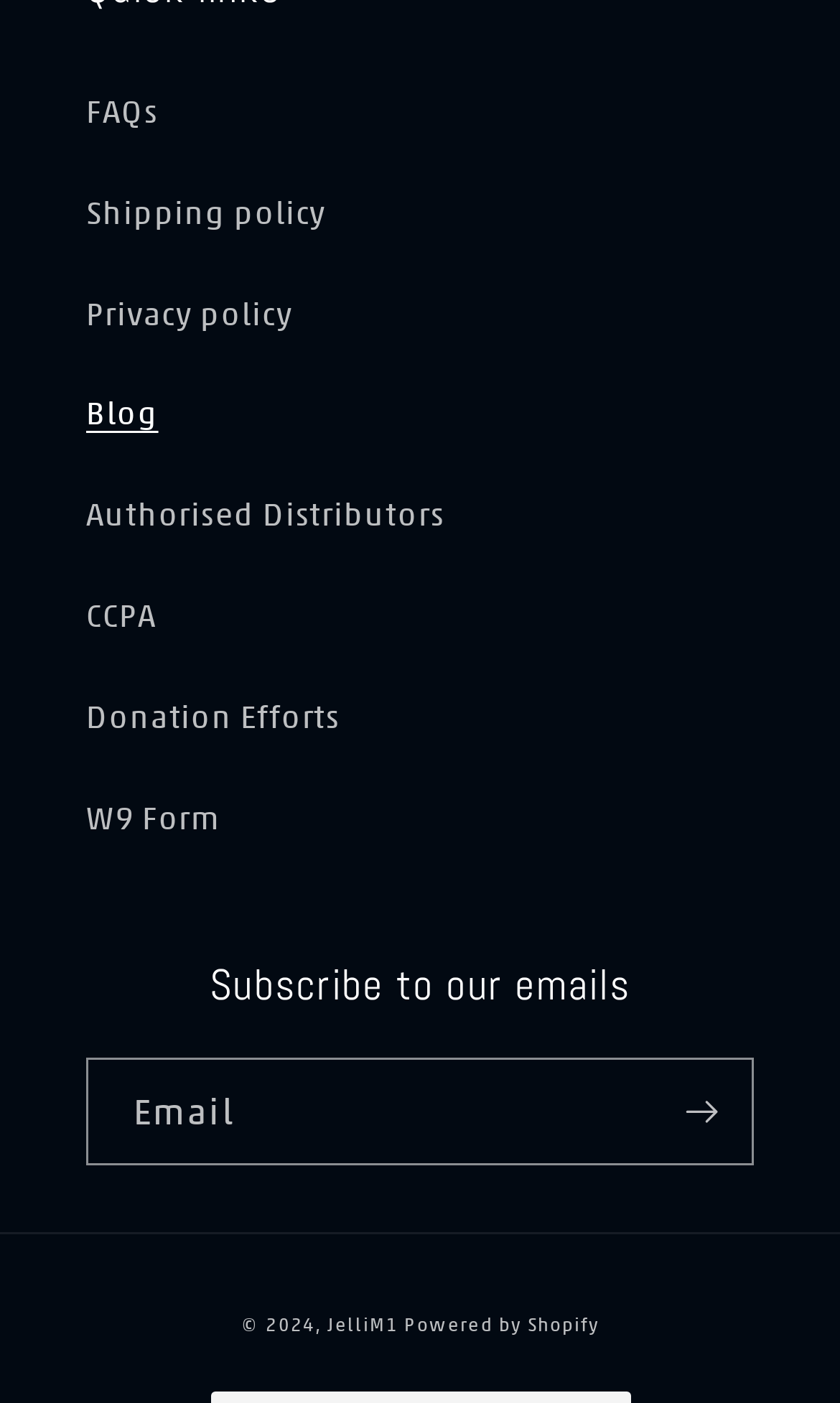Pinpoint the bounding box coordinates of the clickable element needed to complete the instruction: "Check privacy policy". The coordinates should be provided as four float numbers between 0 and 1: [left, top, right, bottom].

[0.103, 0.187, 0.897, 0.259]